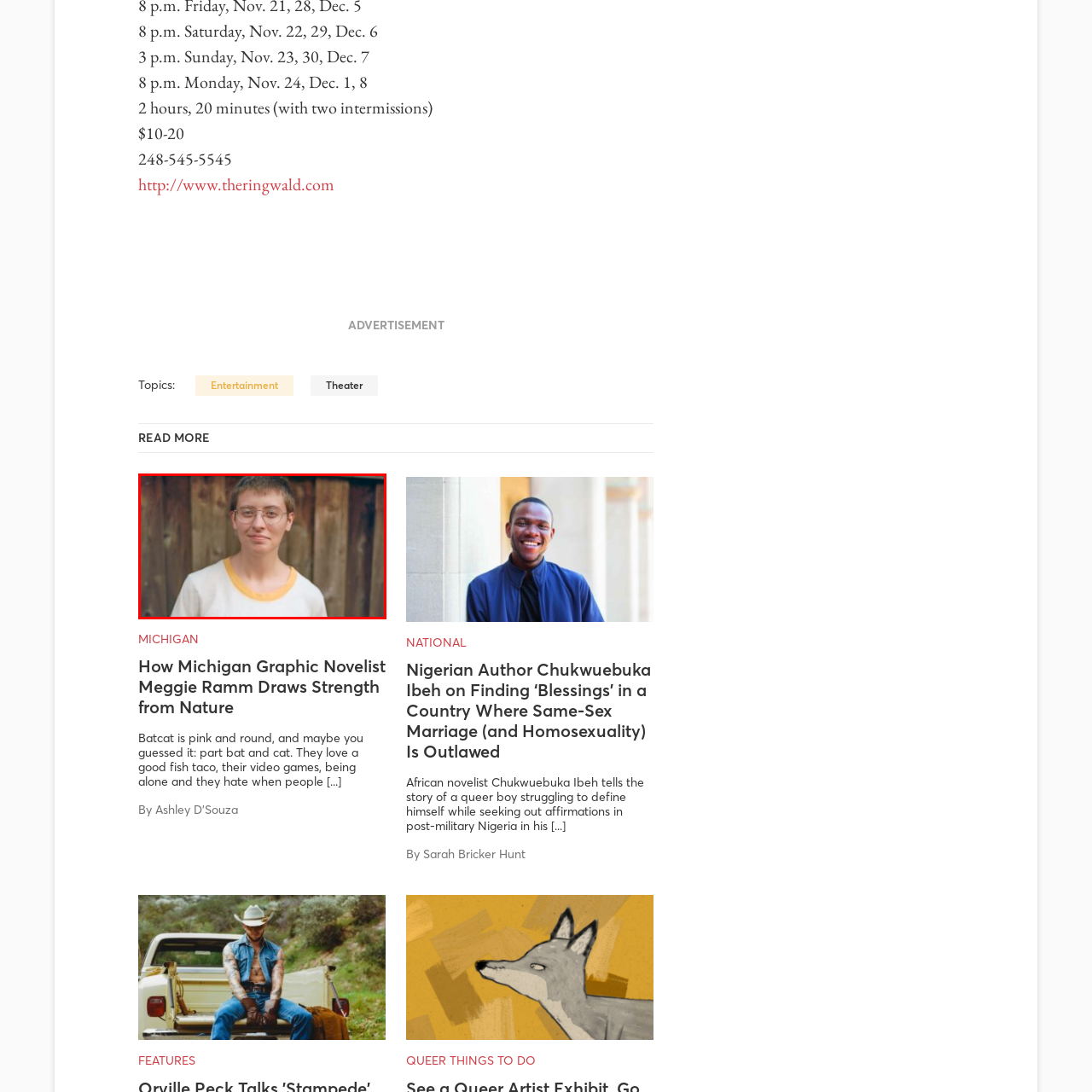Examine the image highlighted by the red boundary, Is the setting of the image formal? Provide your answer in a single word or phrase.

No